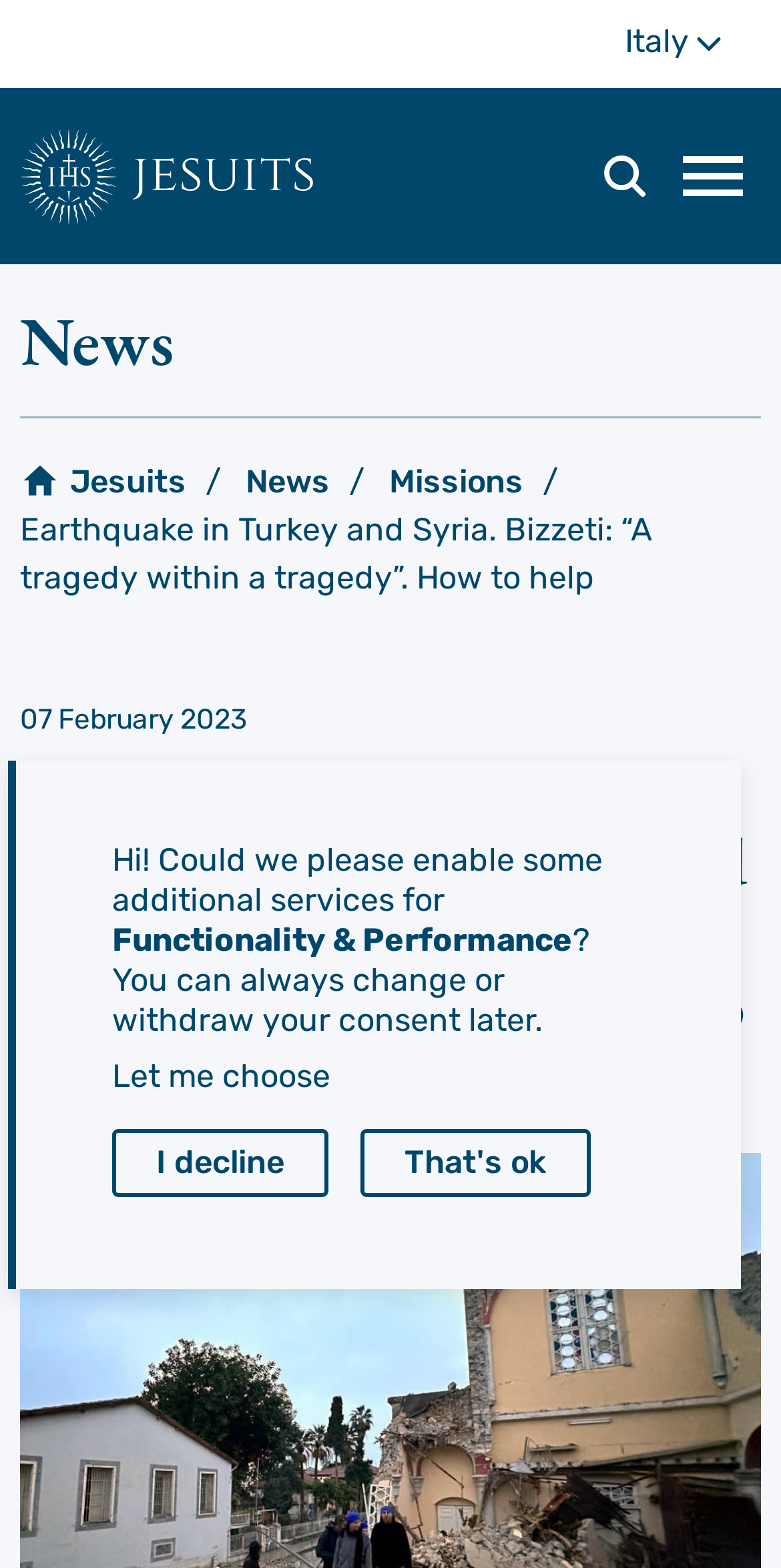Review the image closely and give a comprehensive answer to the question: What is the type of navigation menu available on the webpage?

The question asks for the type of navigation menu available on the webpage. By analyzing the webpage structure, I found that there is a main navigation menu available, which is indicated by the button 'Main navigation menu'.